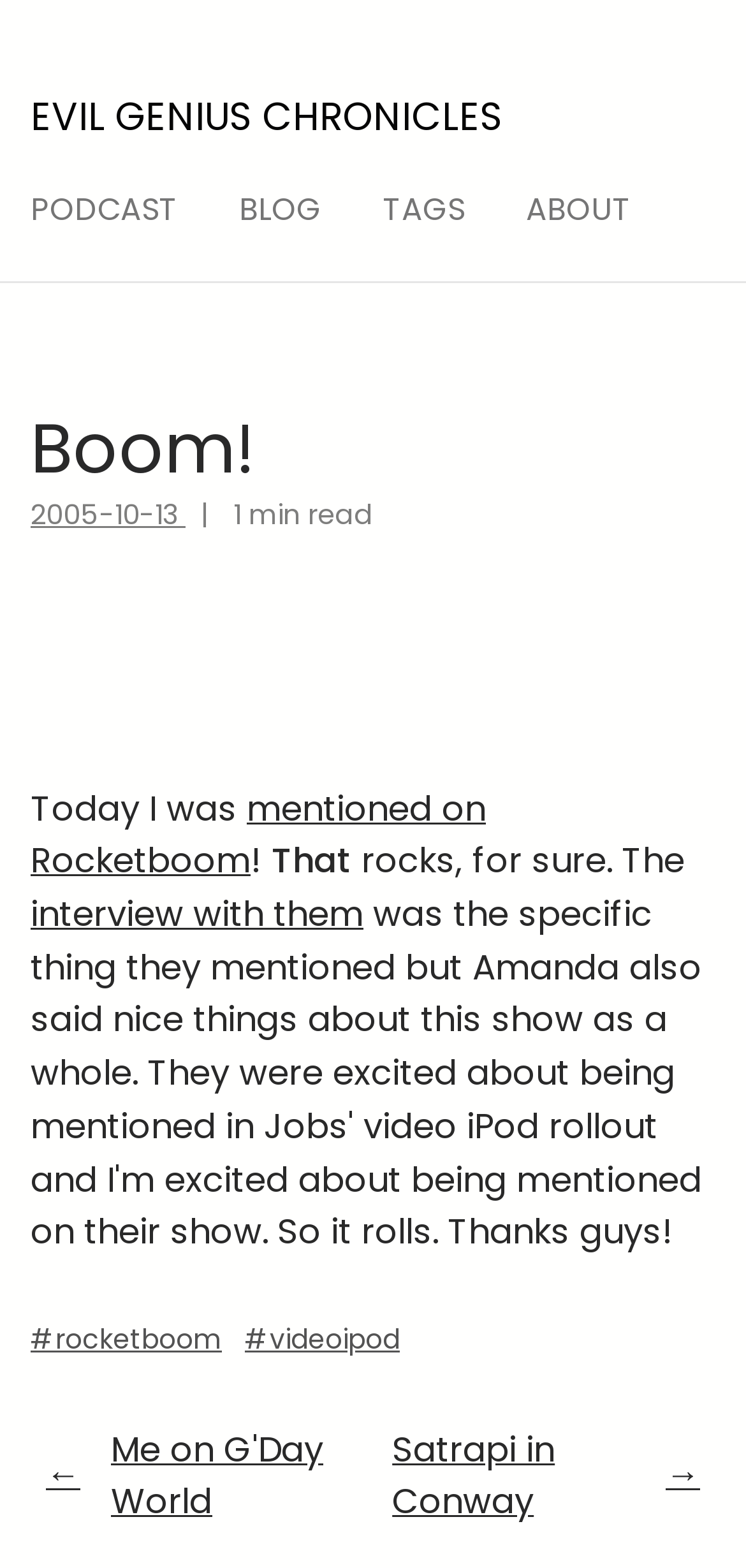Respond concisely with one word or phrase to the following query:
What is the estimated reading time of the blog post?

1 min